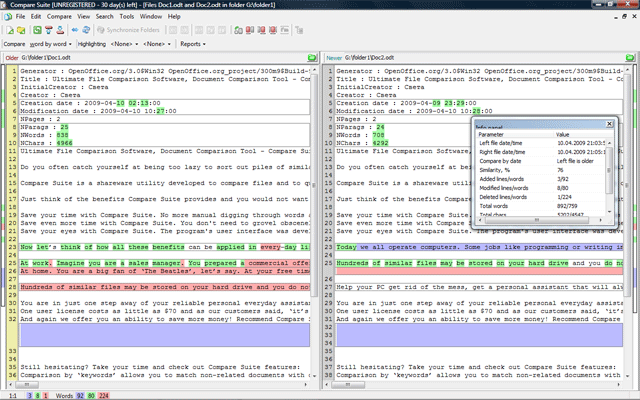Analyze the image and provide a detailed answer to the question: What is the purpose of the highlighted colors?

According to the caption, the differences between the two documents are highlighted using various colors, which indicate changes, deletions, or additions of words, providing a clear visual representation of alterations made between the two documents.